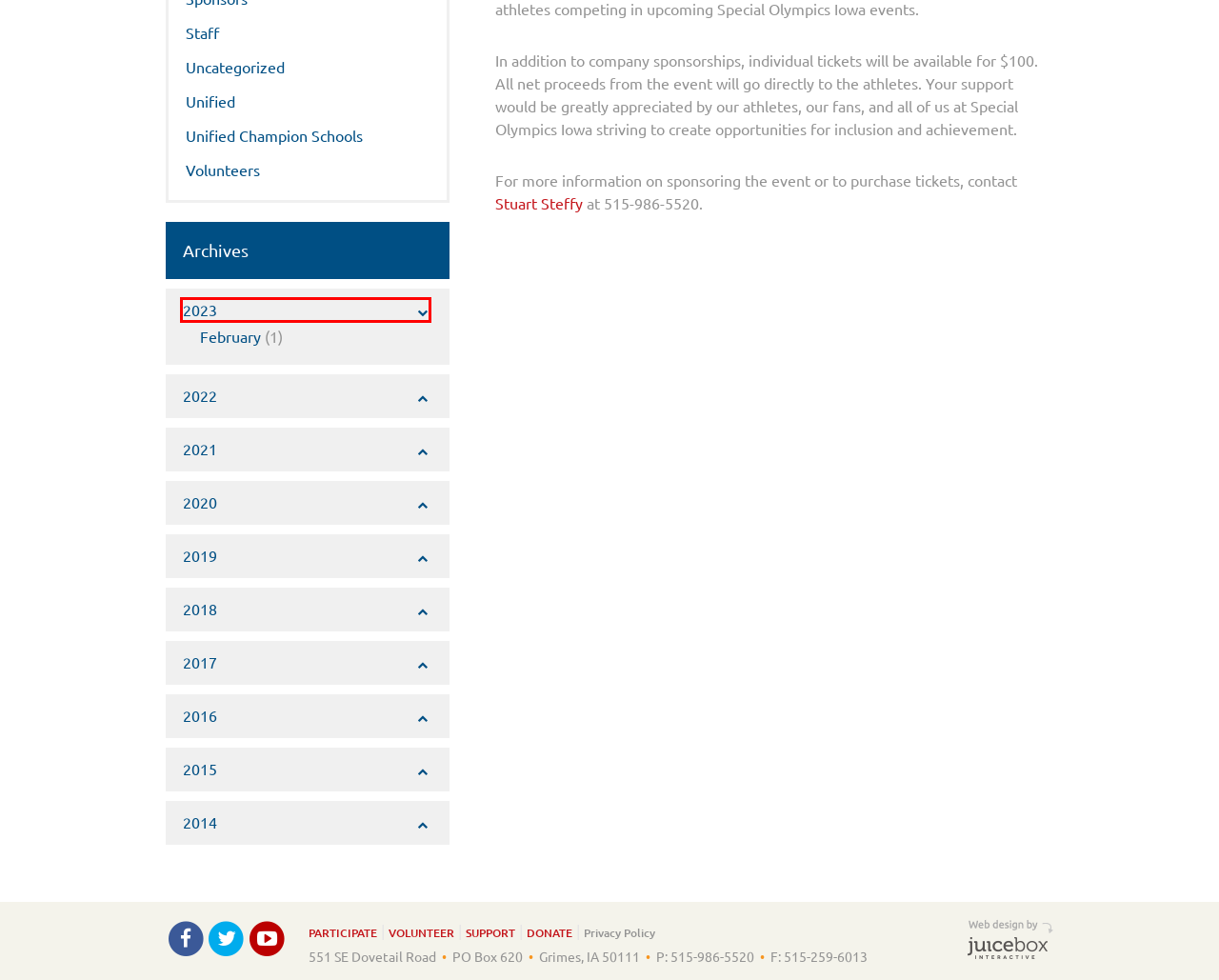Analyze the screenshot of a webpage with a red bounding box and select the webpage description that most accurately describes the new page resulting from clicking the element inside the red box. Here are the candidates:
A. Uncategorized Archives - Special Olympics Iowa
B. 2023 - Special Olympics Iowa
C. 2022 - Special Olympics Iowa
D. Privacy Policy - Special Olympics Iowa
E. Volunteers Archives - Special Olympics Iowa
F. 2020 - Special Olympics Iowa
G. 2014 - Special Olympics Iowa
H. 2018 - Special Olympics Iowa

B